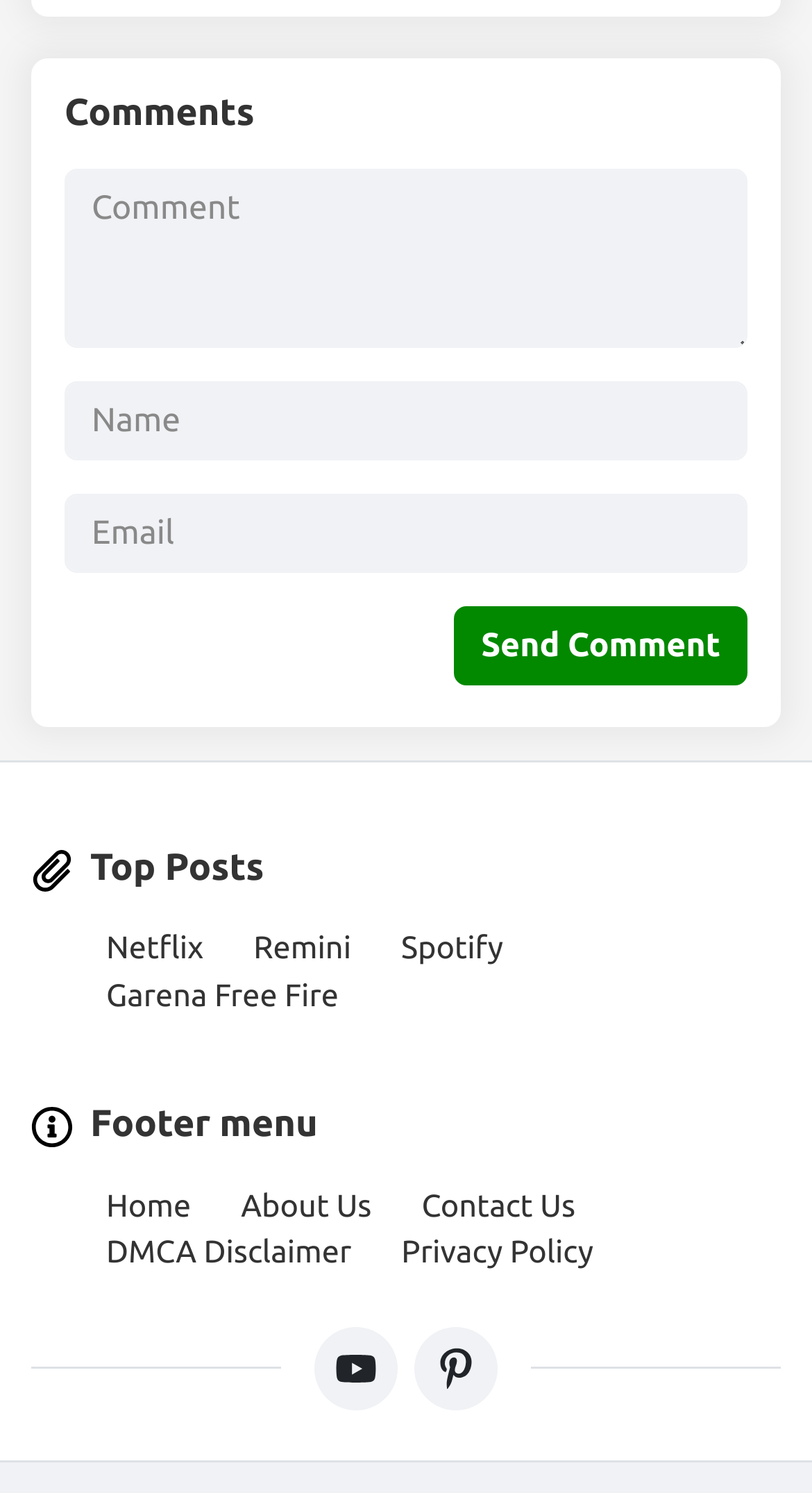Based on the element description Netflix, identify the bounding box coordinates for the UI element. The coordinates should be in the format (top-left x, top-left y, bottom-right x, bottom-right y) and within the 0 to 1 range.

[0.131, 0.623, 0.251, 0.647]